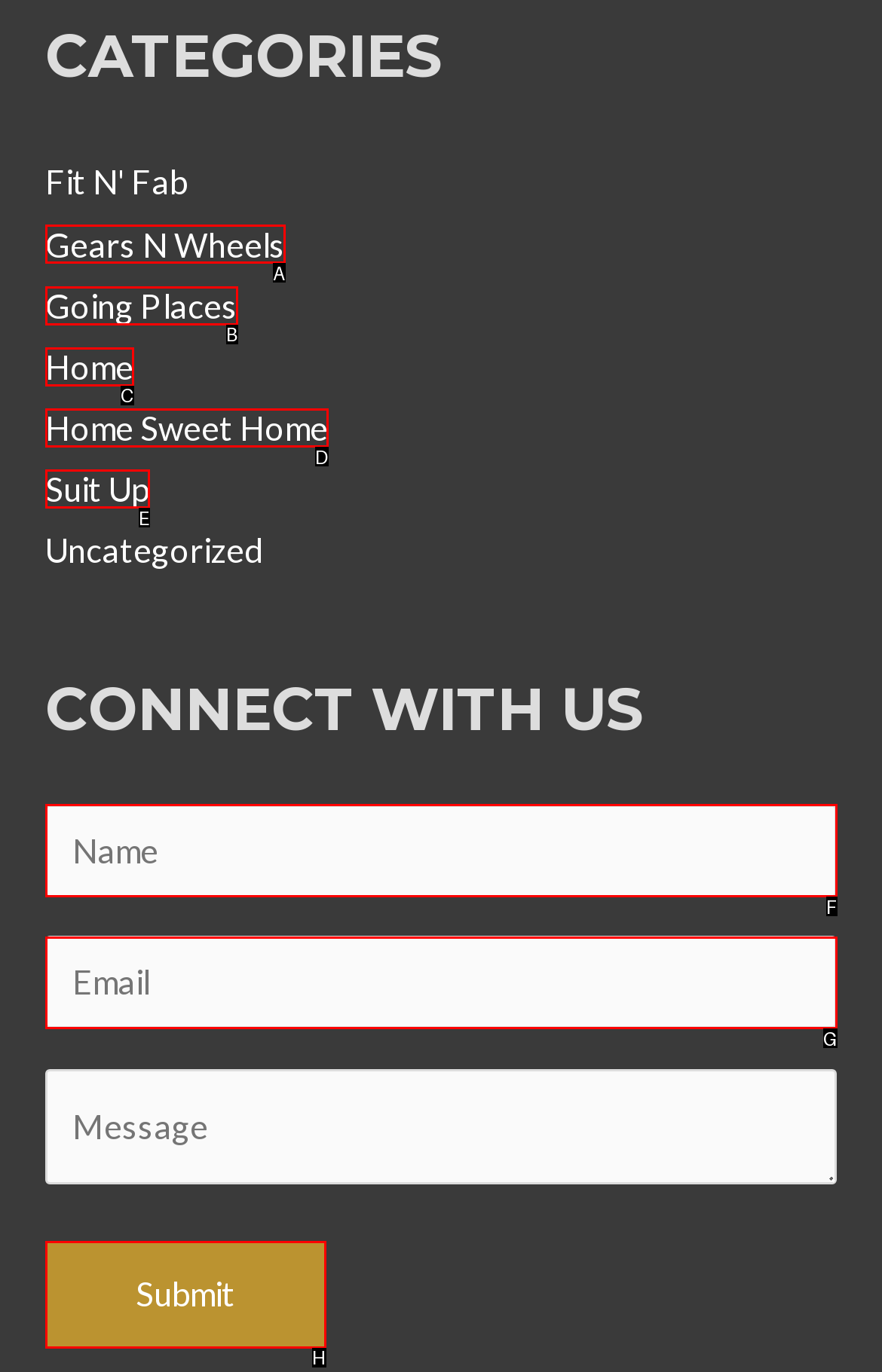Select the letter of the option that corresponds to: Going Places
Provide the letter from the given options.

B